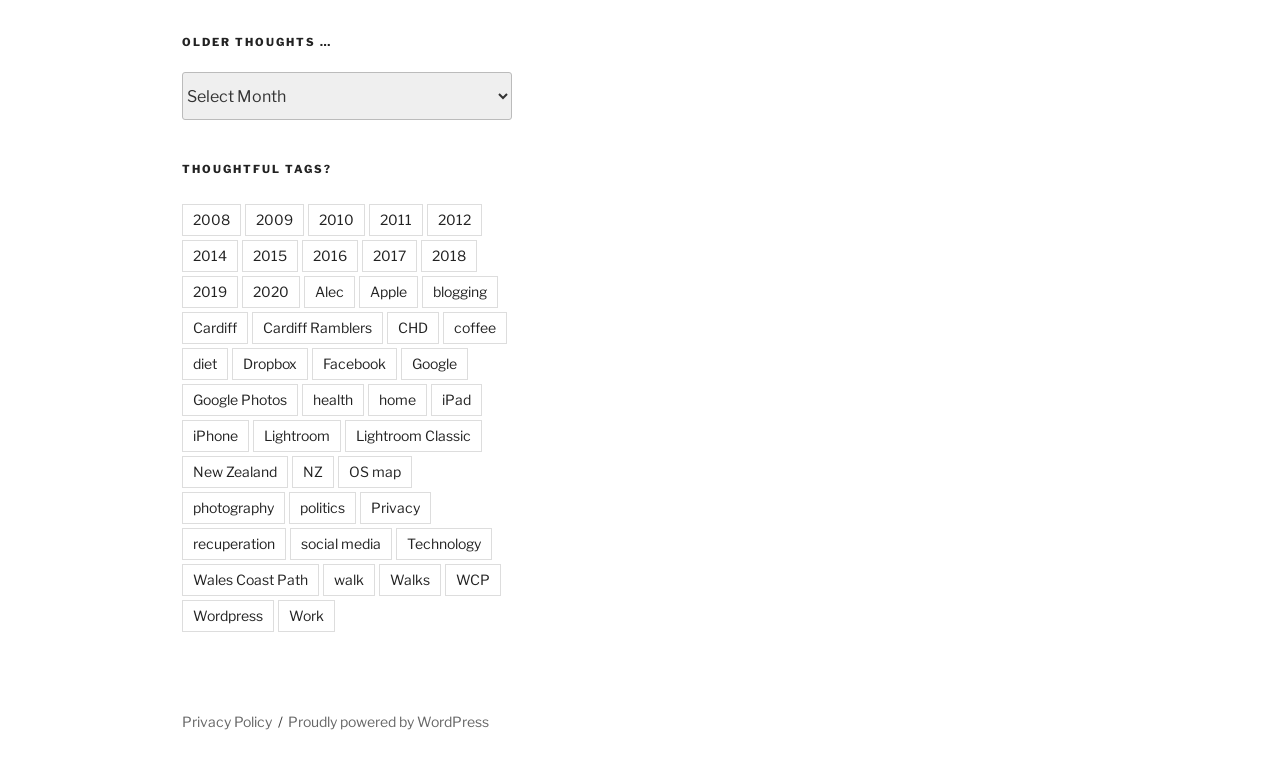How many links are in the footer?
Please provide a comprehensive answer based on the details in the screenshot.

I counted the number of link elements in the footer section of the webpage, which starts with the 'OLDER THOUGHTS …' heading. There are 783 links in total.